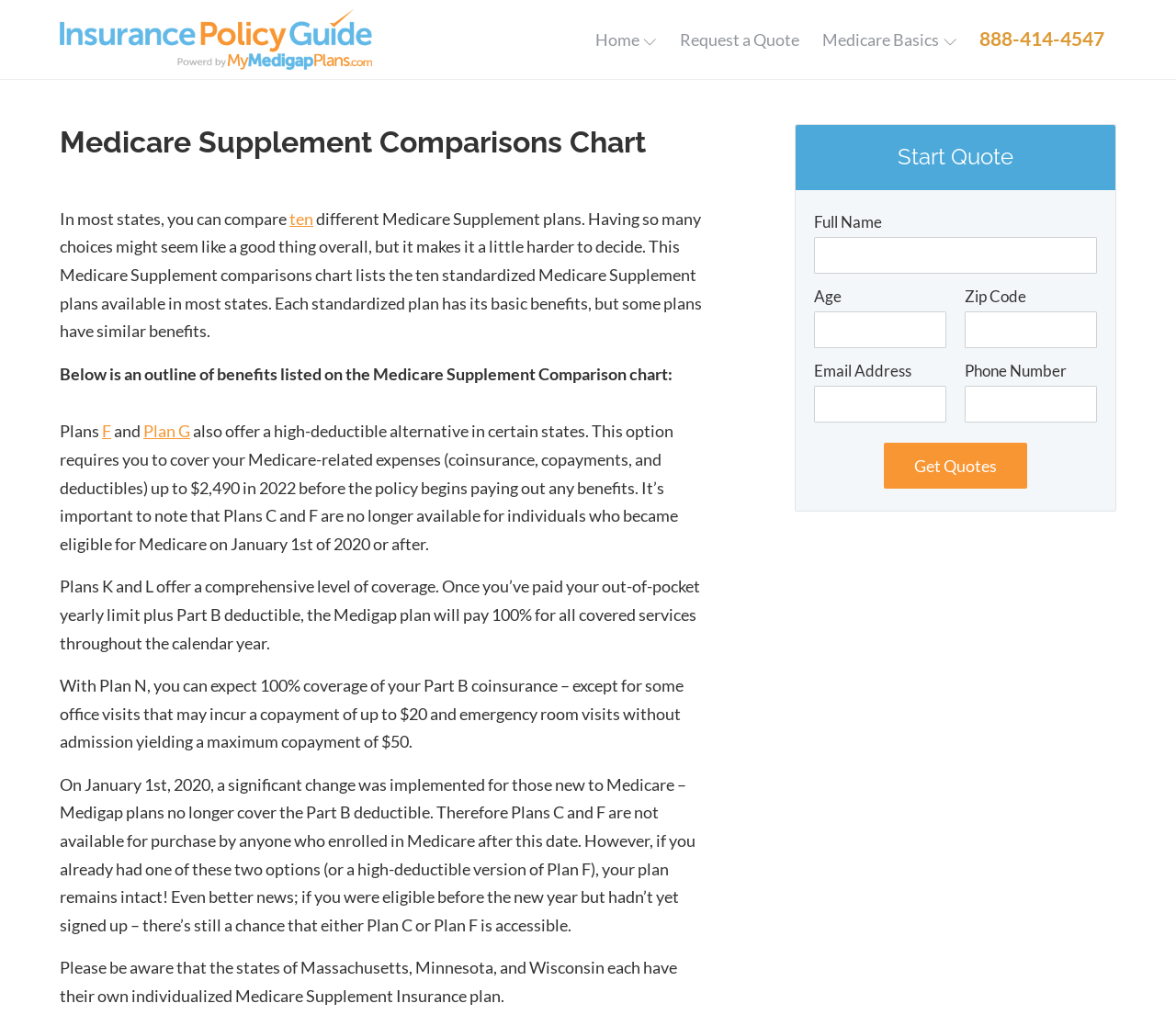Identify the bounding box for the given UI element using the description provided. Coordinates should be in the format (top-left x, top-left y, bottom-right x, bottom-right y) and must be between 0 and 1. Here is the description: parent_node: Home

[0.051, 0.009, 0.316, 0.068]